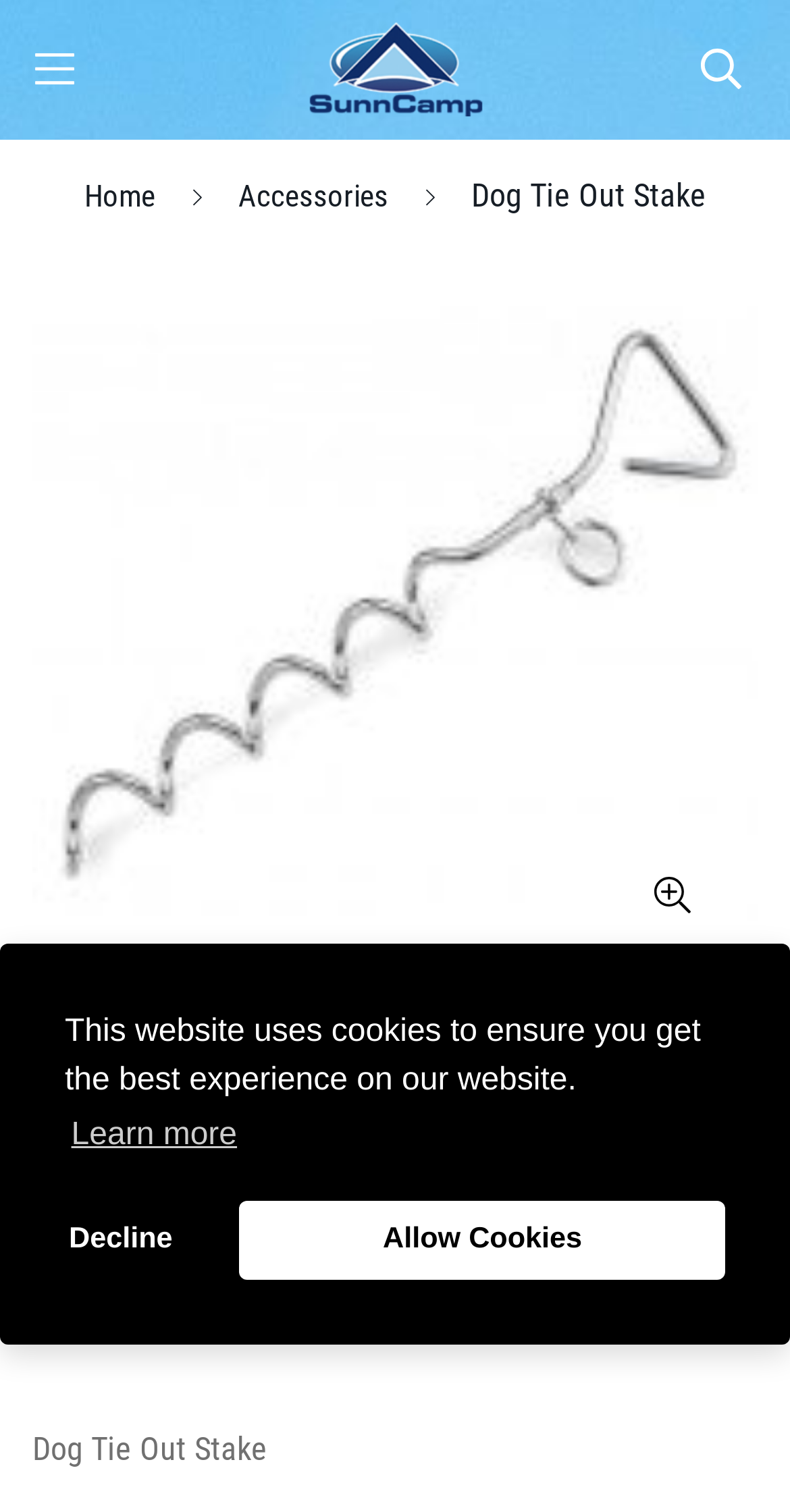How many images are on the webpage?
Provide a detailed and well-explained answer to the question.

I counted the number of image elements on the webpage, including the logo, product image, and other icons, and found a total of 5 images.